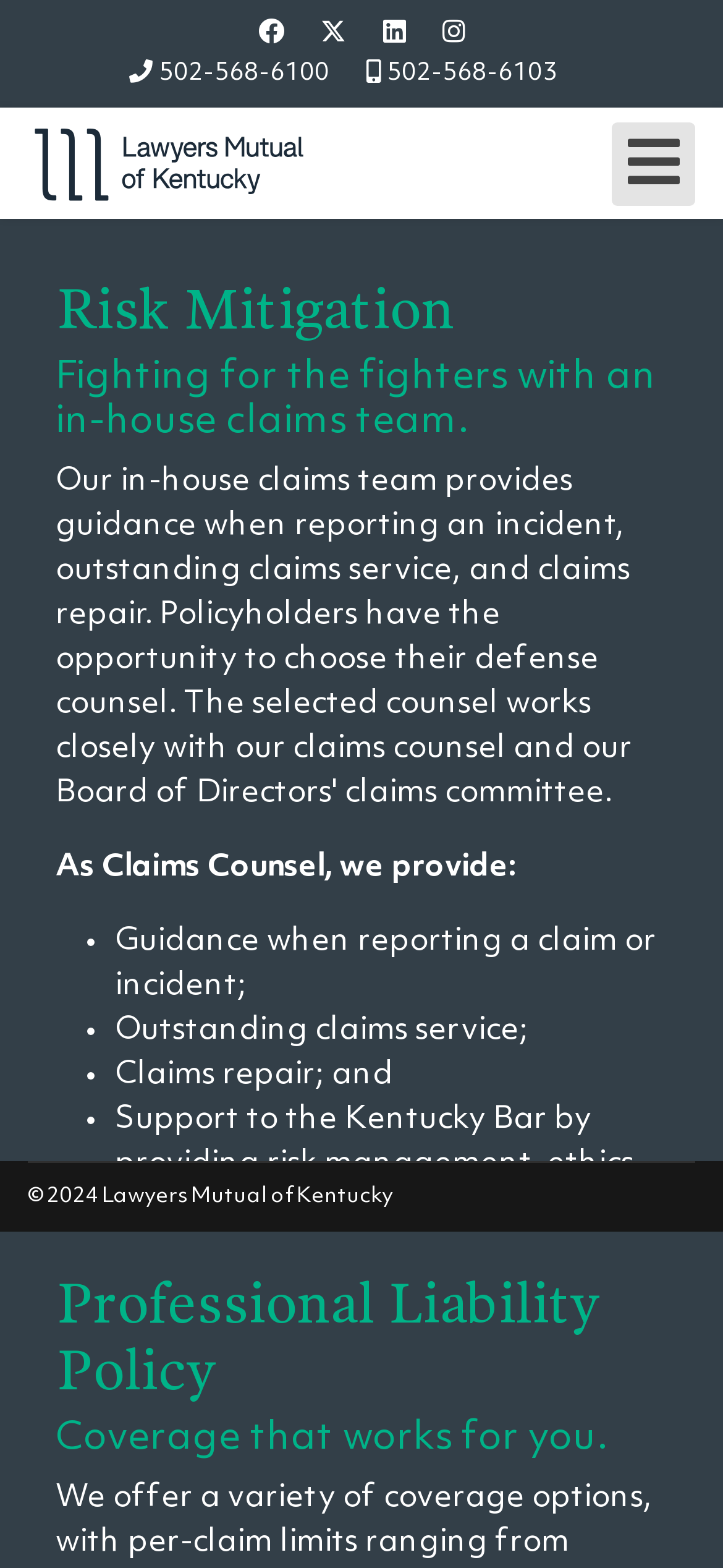Could you provide the bounding box coordinates for the portion of the screen to click to complete this instruction: "View Lawyers Mutual of Kentucky homepage"?

[0.038, 0.077, 0.427, 0.131]